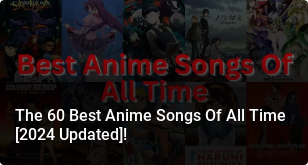Provide a thorough description of the image.

The image features a vibrant collage showcasing various anime series and characters, providing a captivating backdrop for the title "Best Anime Songs Of All Time." This title is prominently displayed in bold letters, indicating a curated list highlighting the top 60 anime songs, updated for 2024. The striking visuals and dynamic typography suggest an engaging exploration of anime music history, likely appealing to both casual fans and dedicated enthusiasts. The content promises a nostalgic journey through iconic tracks that have defined anime culture, making it a must-read for anyone interested in the intersection of anime and music.